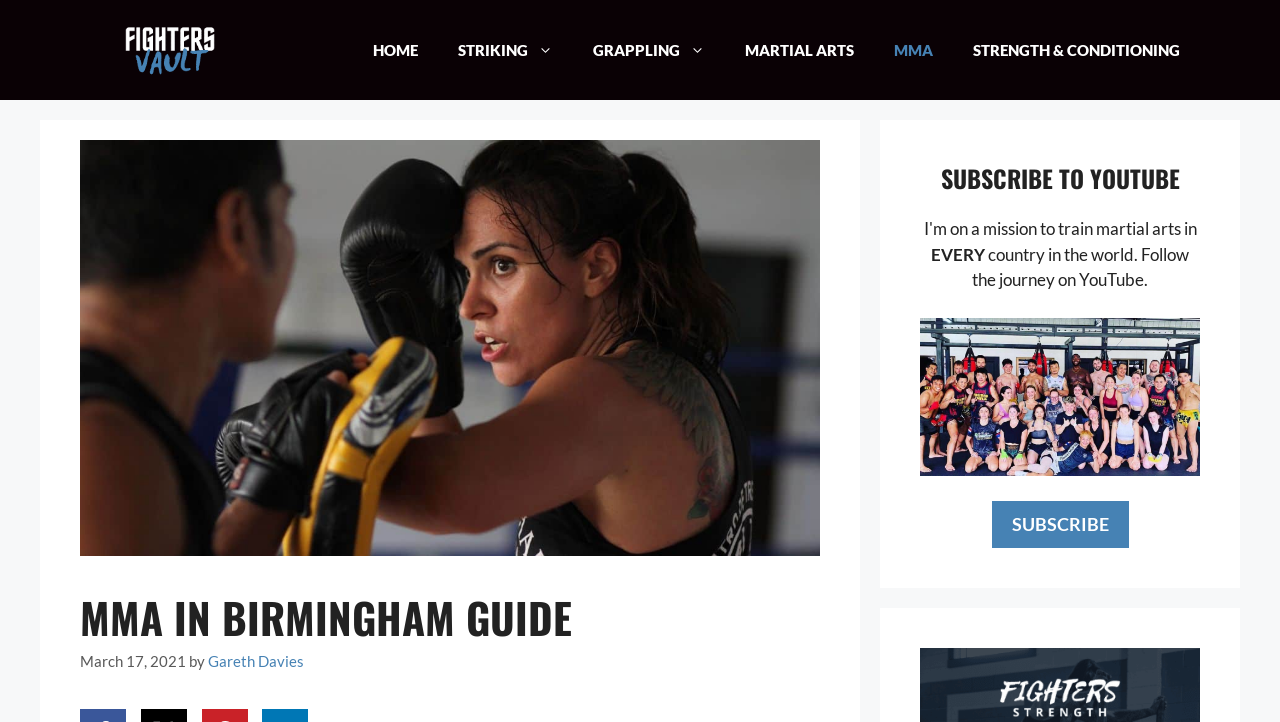Identify the bounding box coordinates of the clickable region required to complete the instruction: "Subscribe to the YouTube channel". The coordinates should be given as four float numbers within the range of 0 and 1, i.e., [left, top, right, bottom].

[0.775, 0.693, 0.882, 0.758]